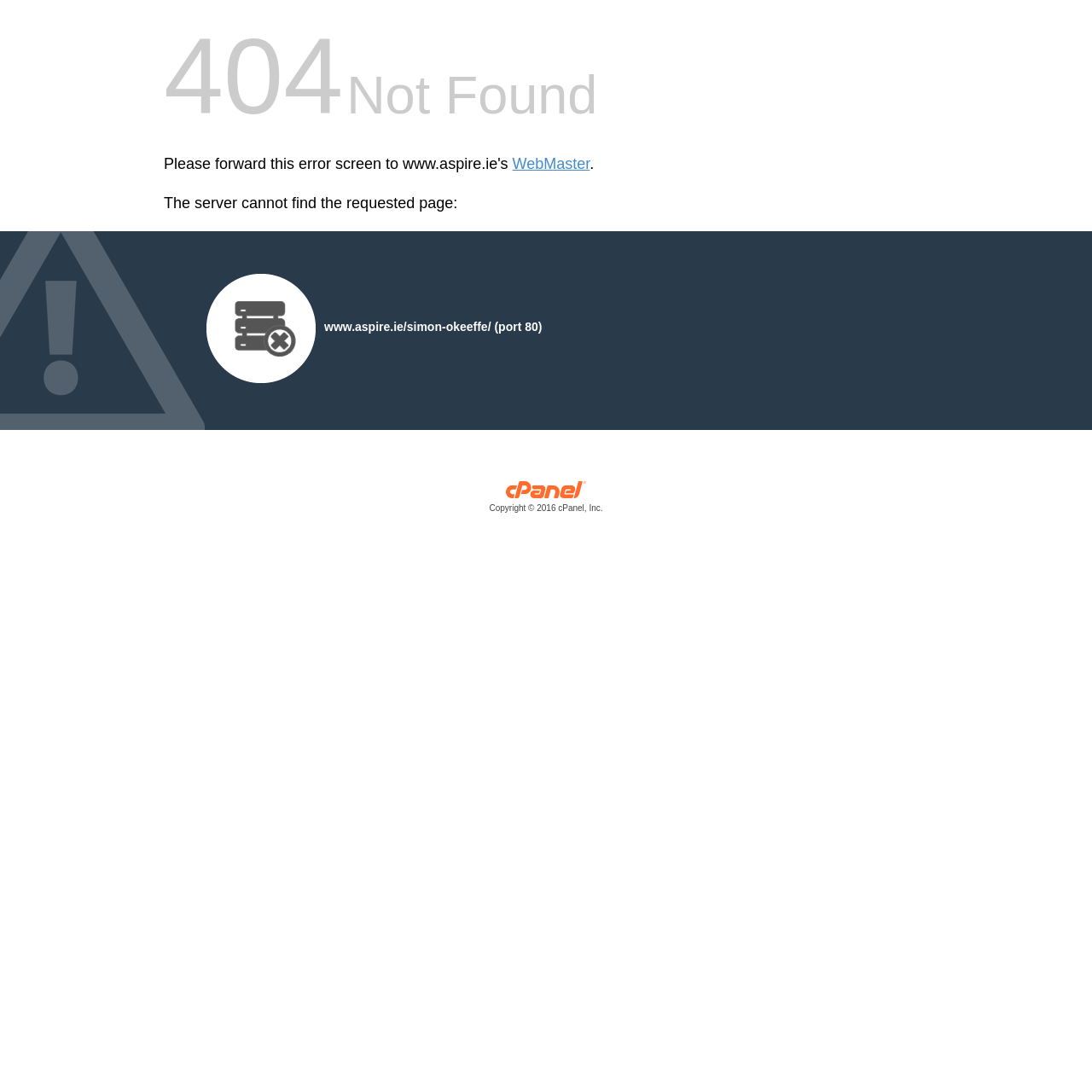Bounding box coordinates are given in the format (top-left x, top-left y, bottom-right x, bottom-right y). All values should be floating point numbers between 0 and 1. Provide the bounding box coordinate for the UI element described as: Copyright © 2016 cPanel, Inc.

[0.15, 0.446, 0.85, 0.472]